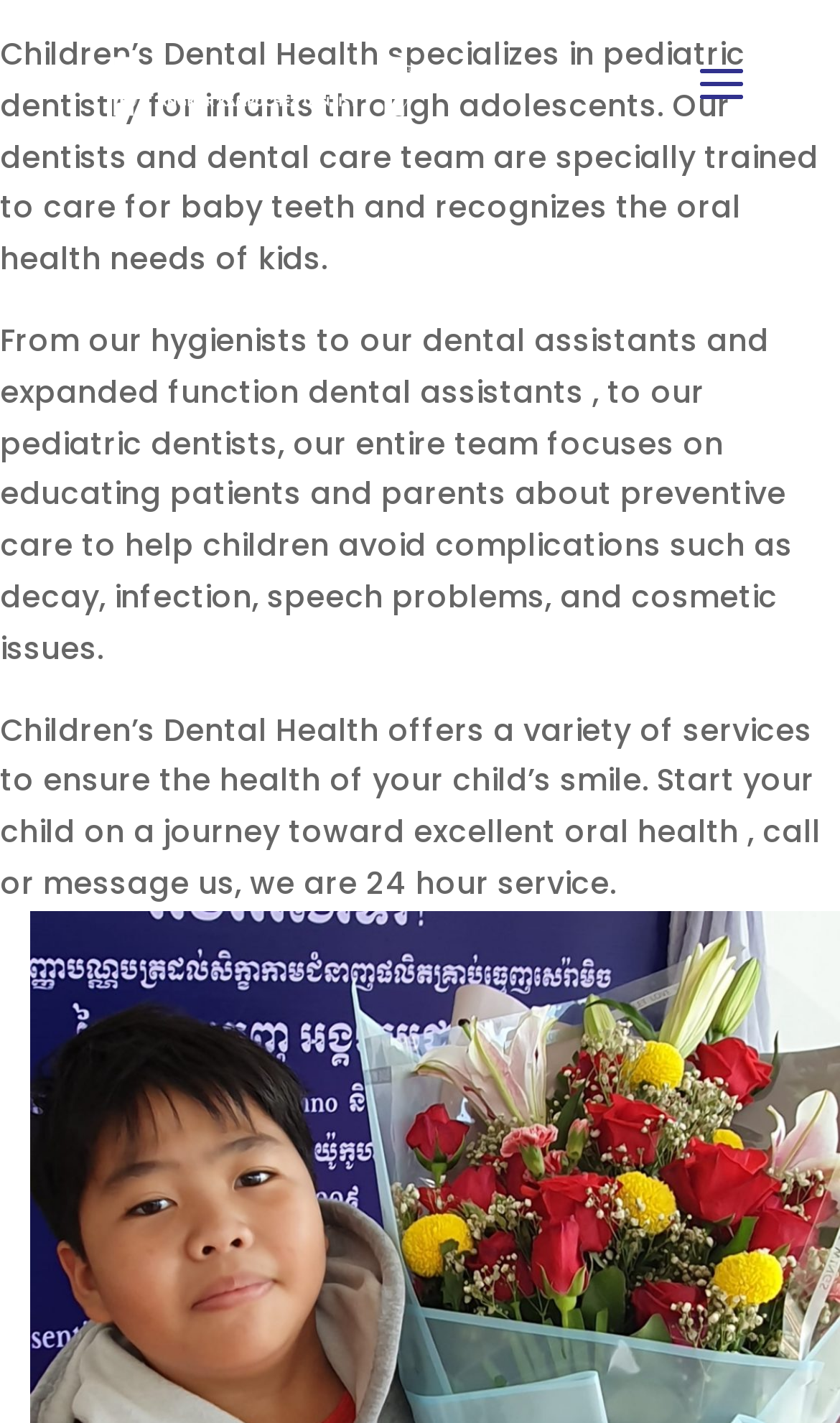Extract the bounding box coordinates for the HTML element that matches this description: "alt="Angkor Kampuchea Dentist"". The coordinates should be four float numbers between 0 and 1, i.e., [left, top, right, bottom].

[0.11, 0.044, 0.51, 0.074]